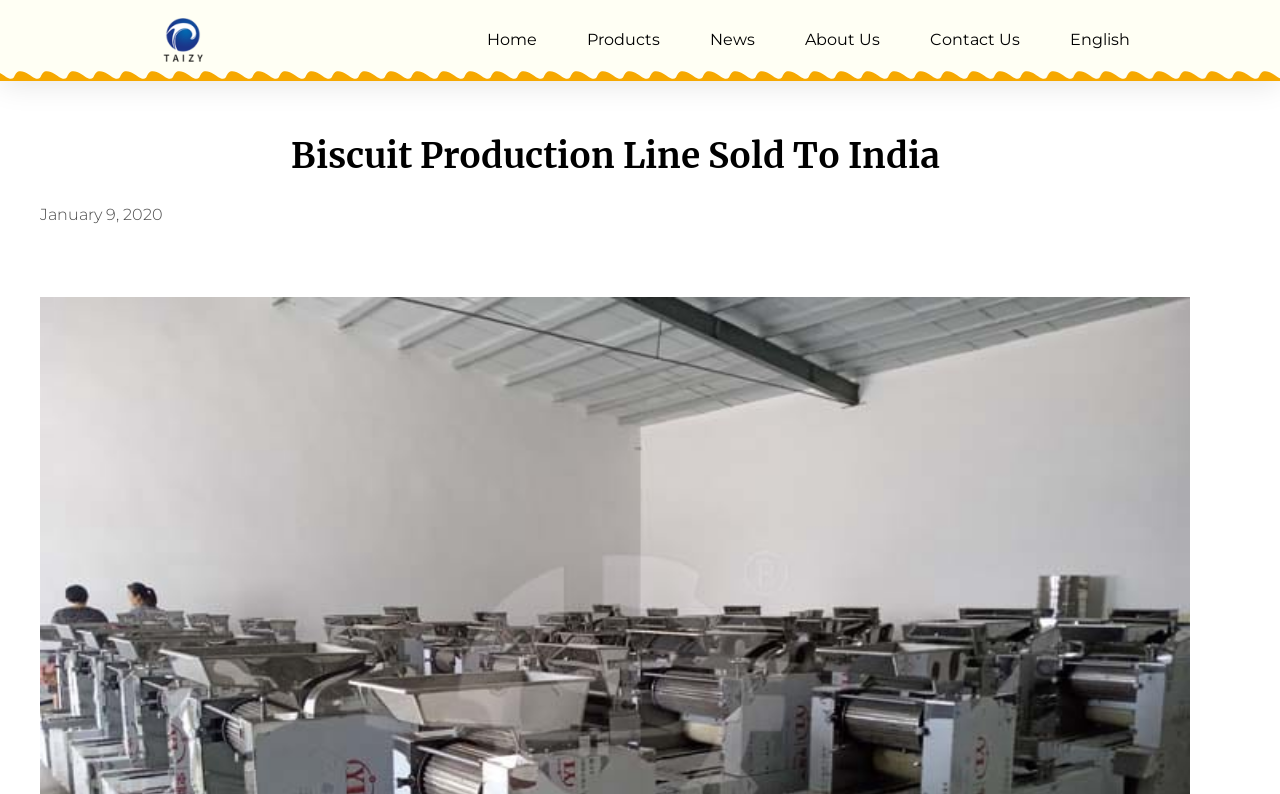What is the language of the webpage?
Examine the image and give a concise answer in one word or a short phrase.

English